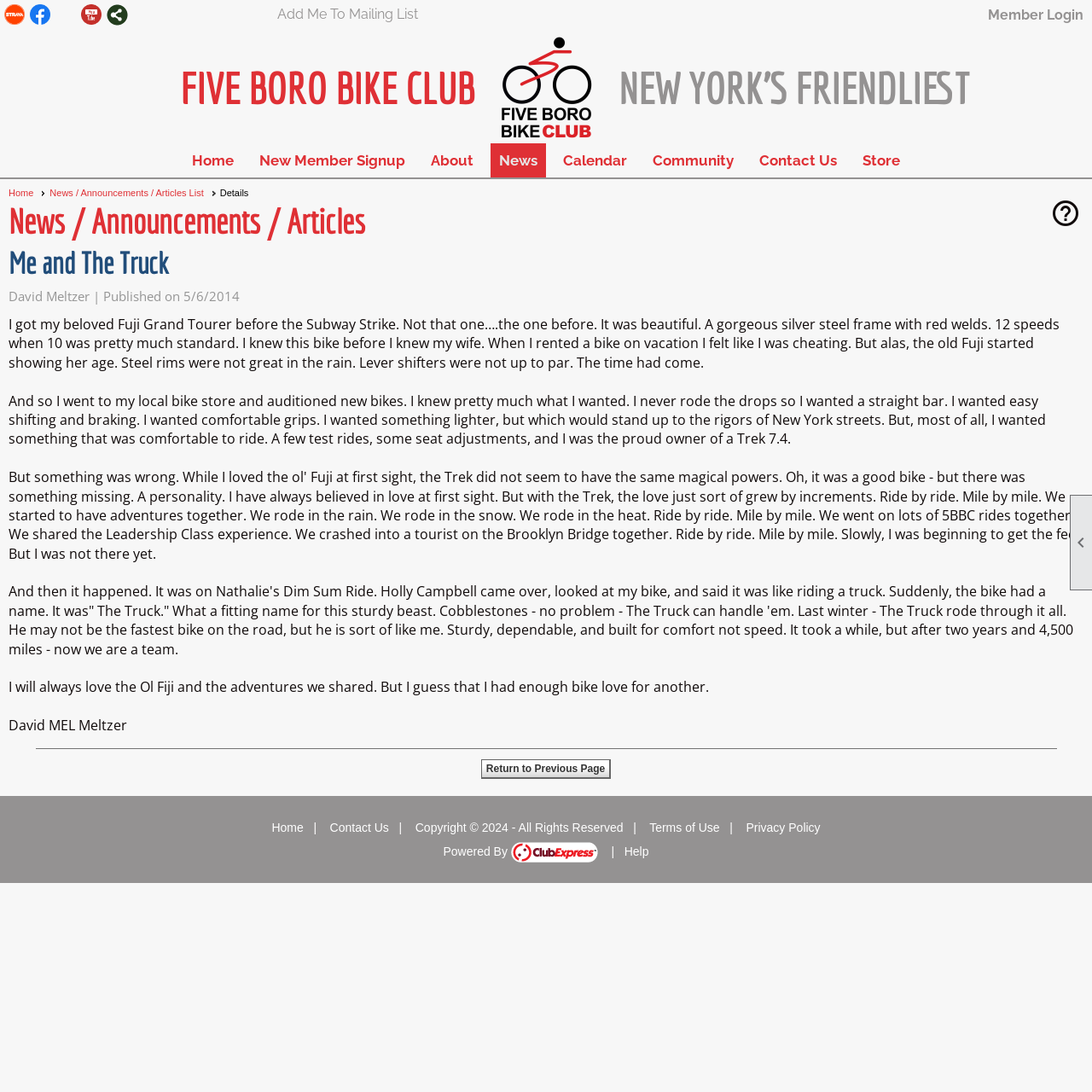Locate the bounding box coordinates of the area where you should click to accomplish the instruction: "Return to previous page".

[0.44, 0.695, 0.56, 0.713]